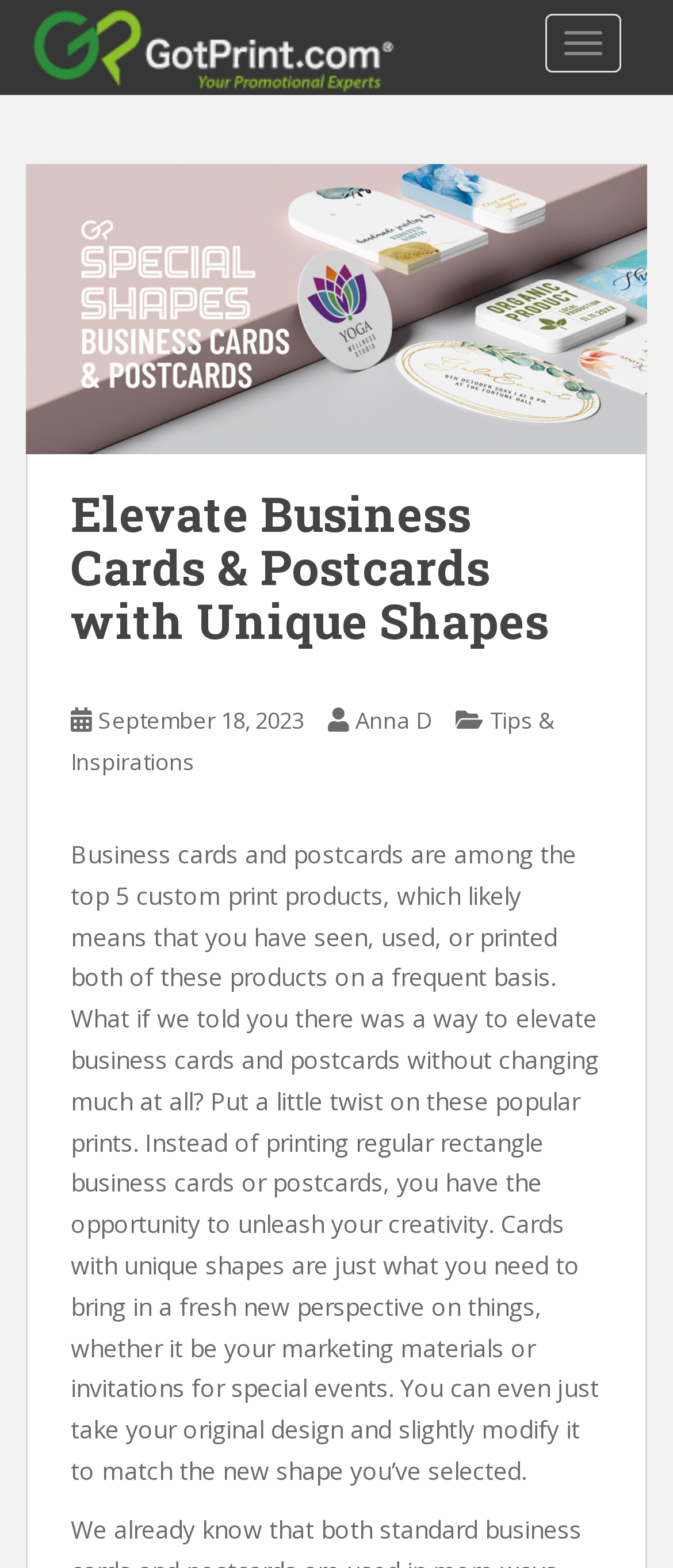Use a single word or phrase to answer the question: What is the main topic of the current article?

Elevating business cards and postcards